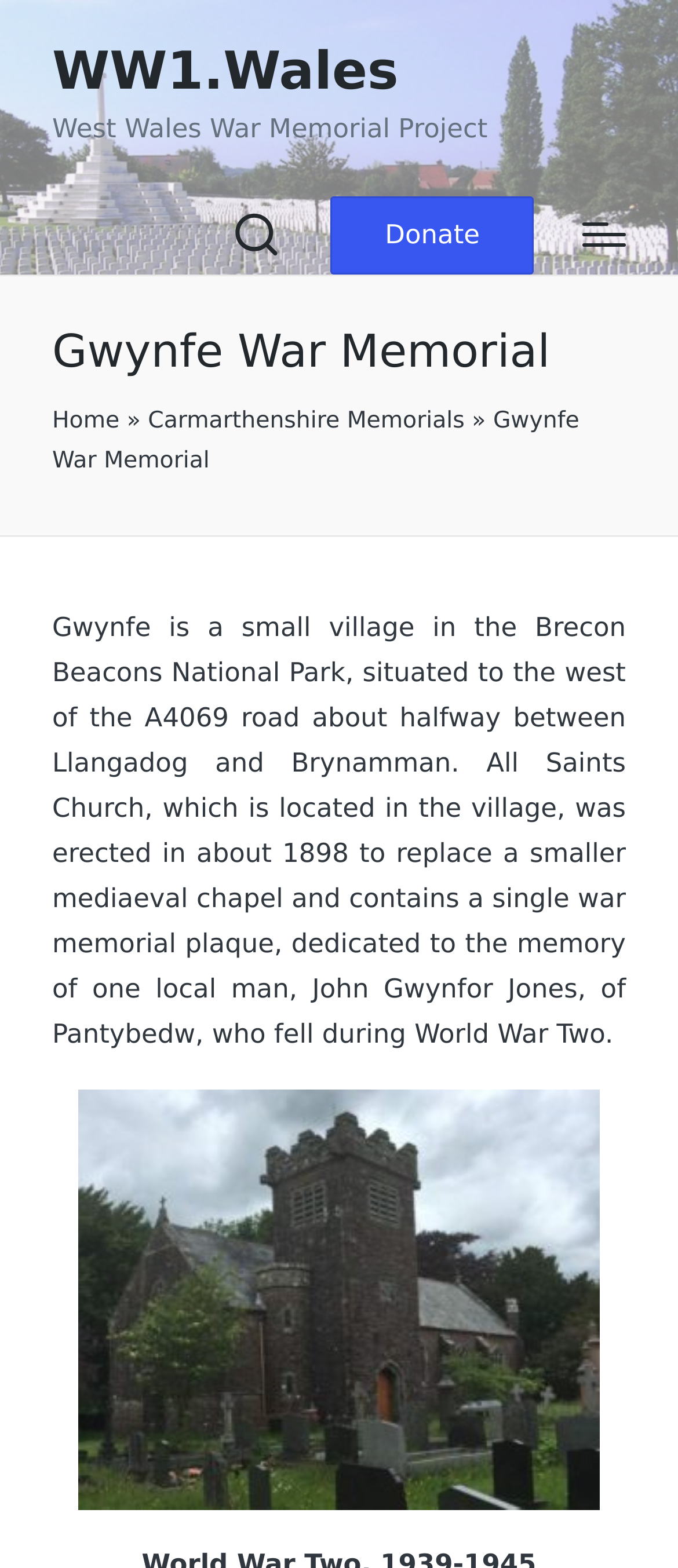What is the function of the 'Scroll to Top' link?
Using the visual information, respond with a single word or phrase.

To scroll to the top of the page